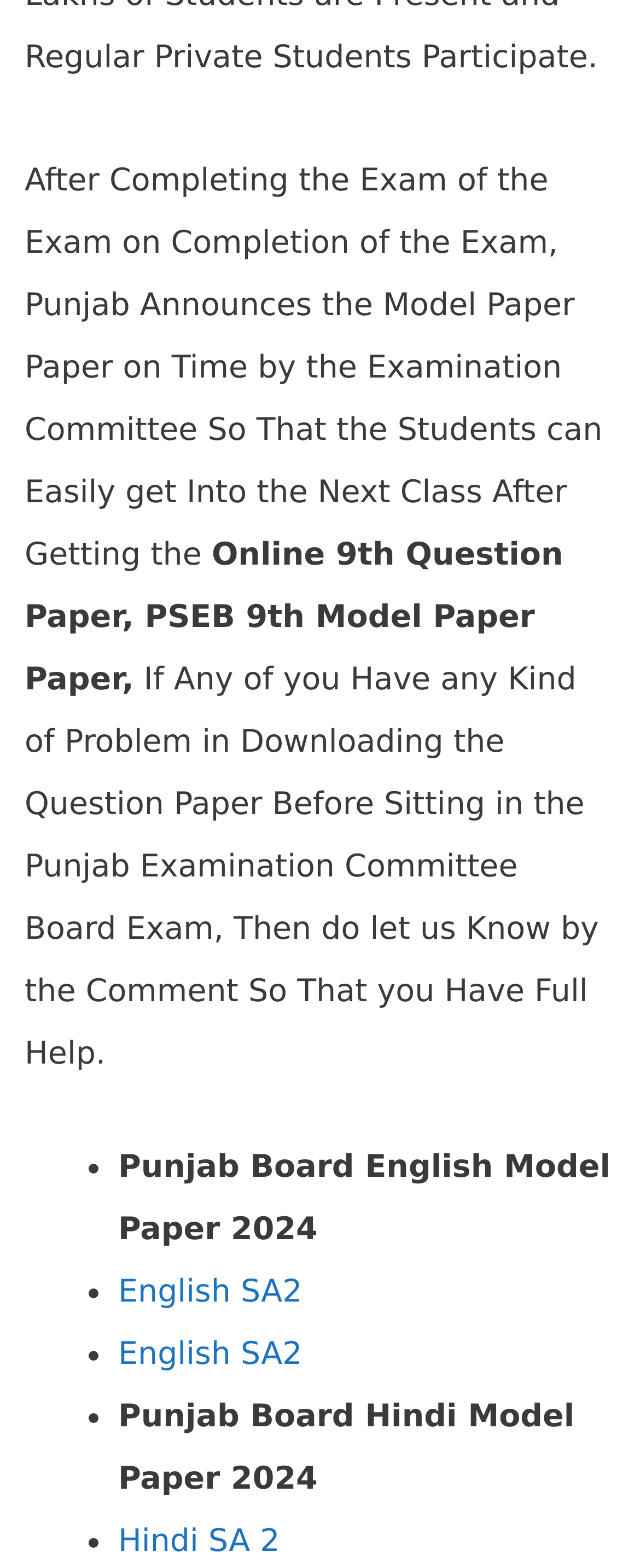Find the bounding box coordinates of the element's region that should be clicked in order to follow the given instruction: "Click on Hindi SA 2". The coordinates should consist of four float numbers between 0 and 1, i.e., [left, top, right, bottom].

[0.185, 0.971, 0.437, 0.994]